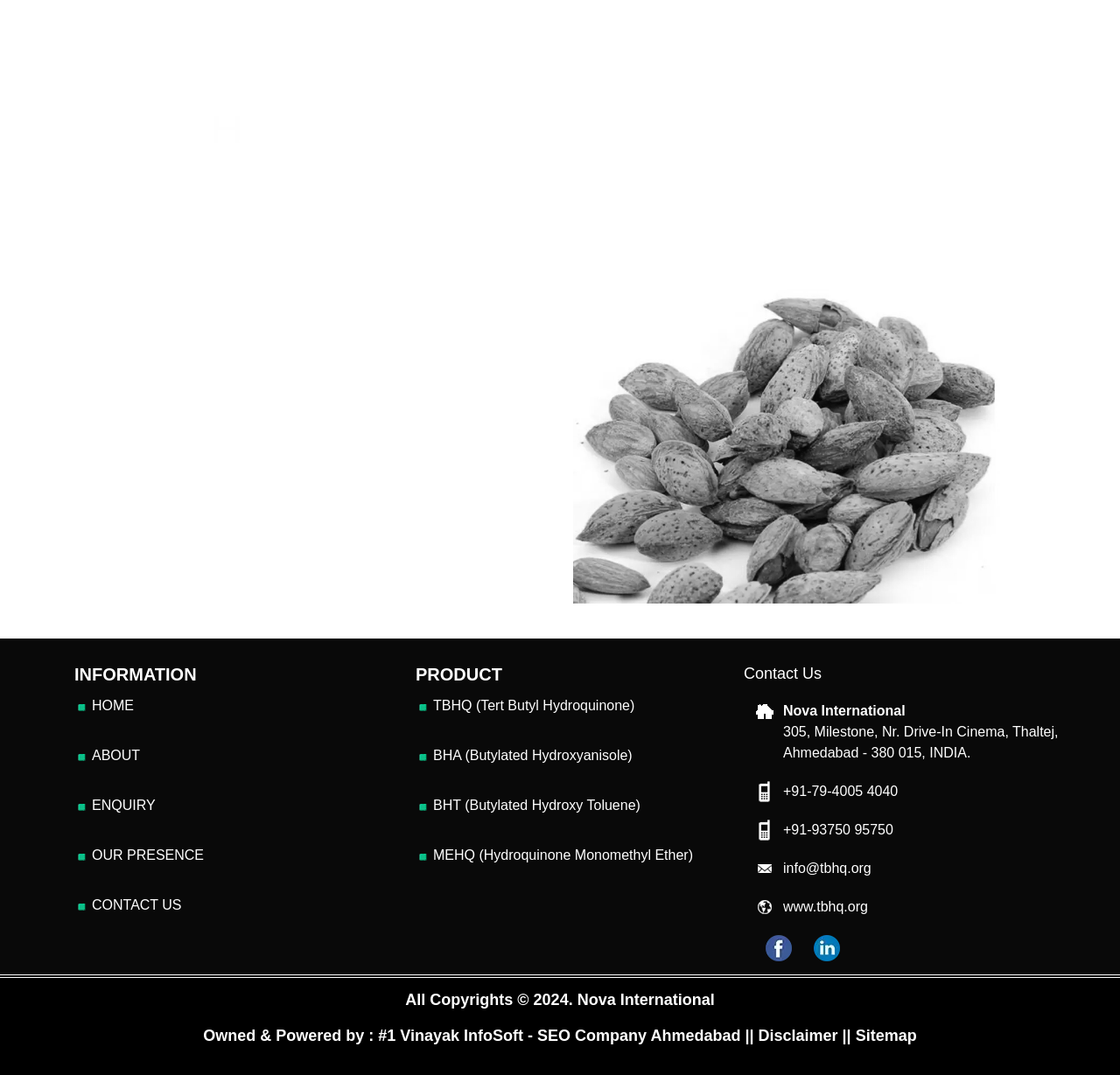Please identify the bounding box coordinates of the region to click in order to complete the task: "Contact Nova International". The coordinates must be four float numbers between 0 and 1, specified as [left, top, right, bottom].

[0.699, 0.801, 0.778, 0.815]